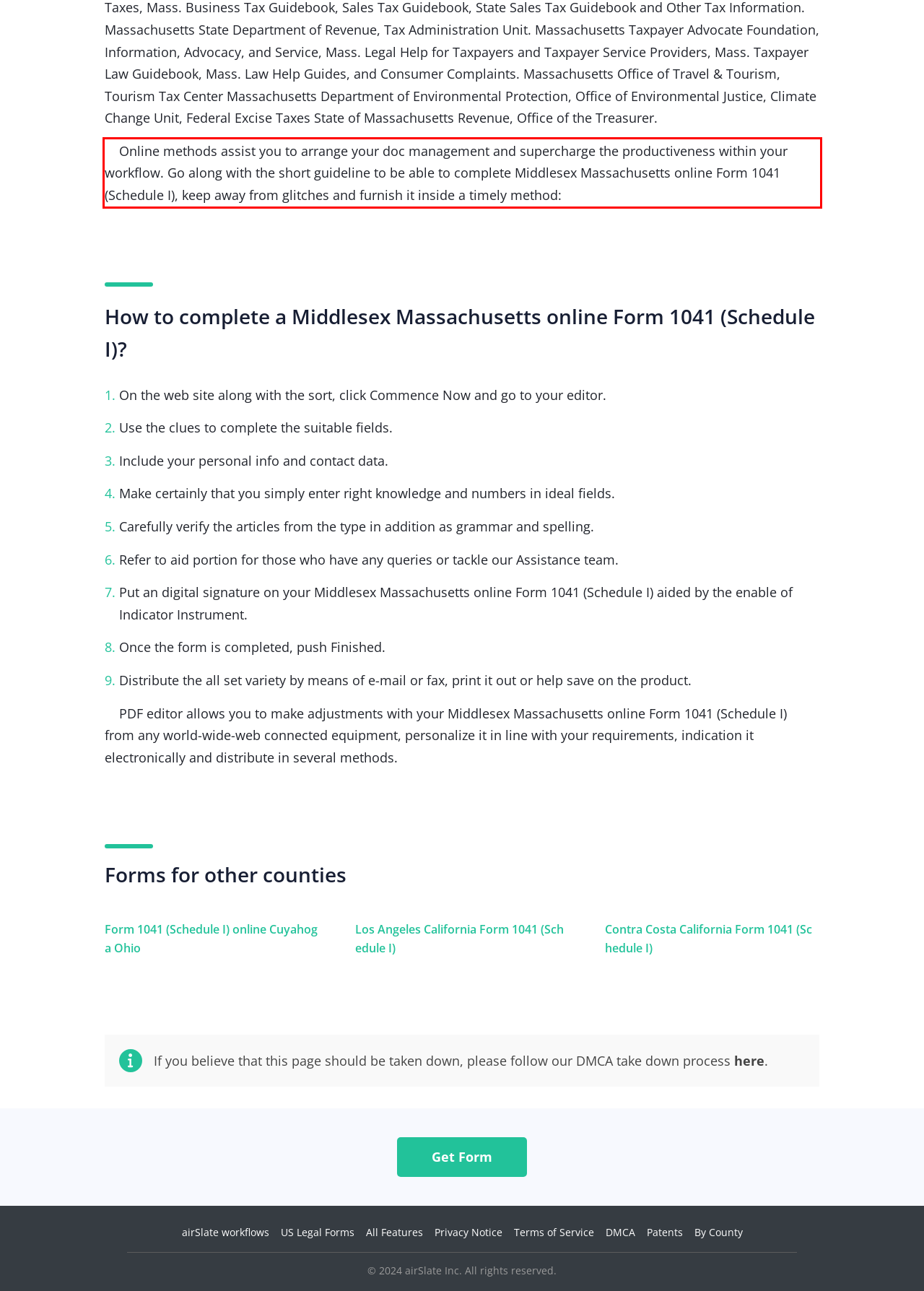Analyze the red bounding box in the provided webpage screenshot and generate the text content contained within.

Online methods assist you to arrange your doc management and supercharge the productiveness within your workflow. Go along with the short guideline to be able to complete Middlesex Massachusetts online Form 1041 (Schedule I), keep away from glitches and furnish it inside a timely method: